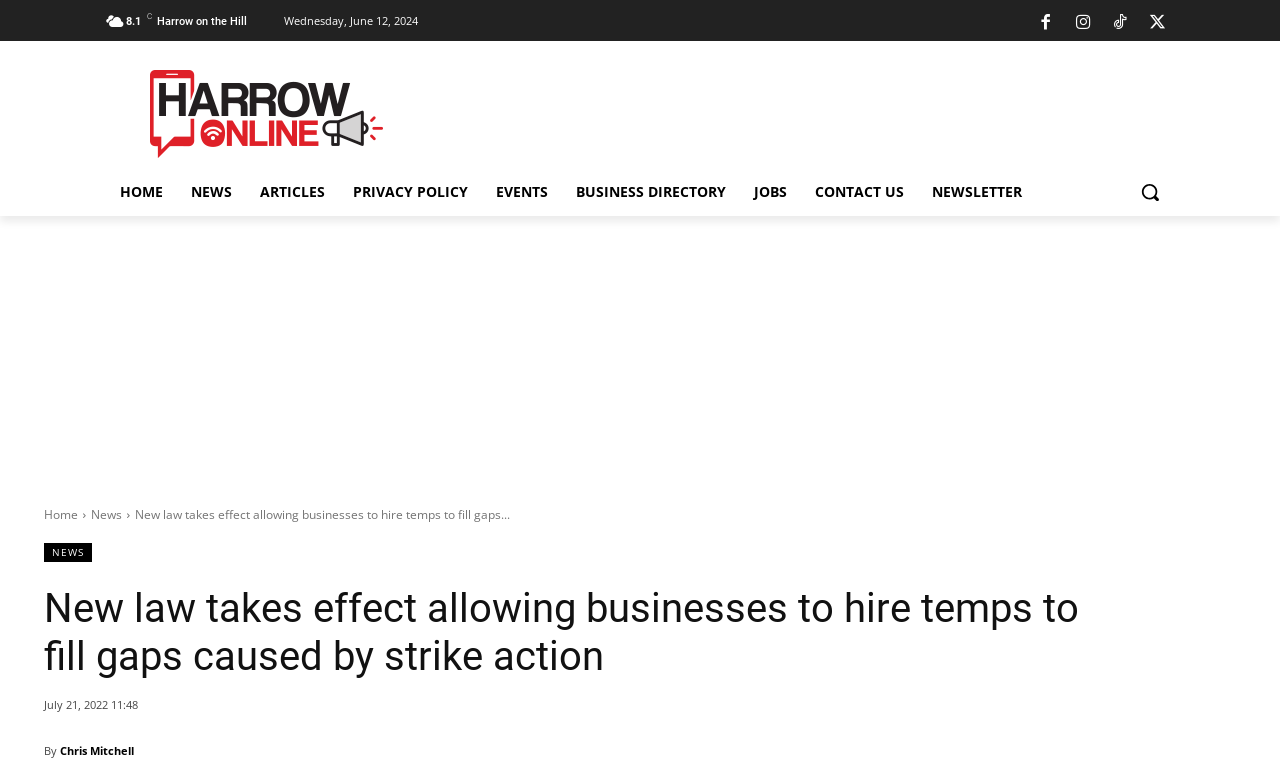Answer the following query concisely with a single word or phrase:
What is the category of the news article?

News